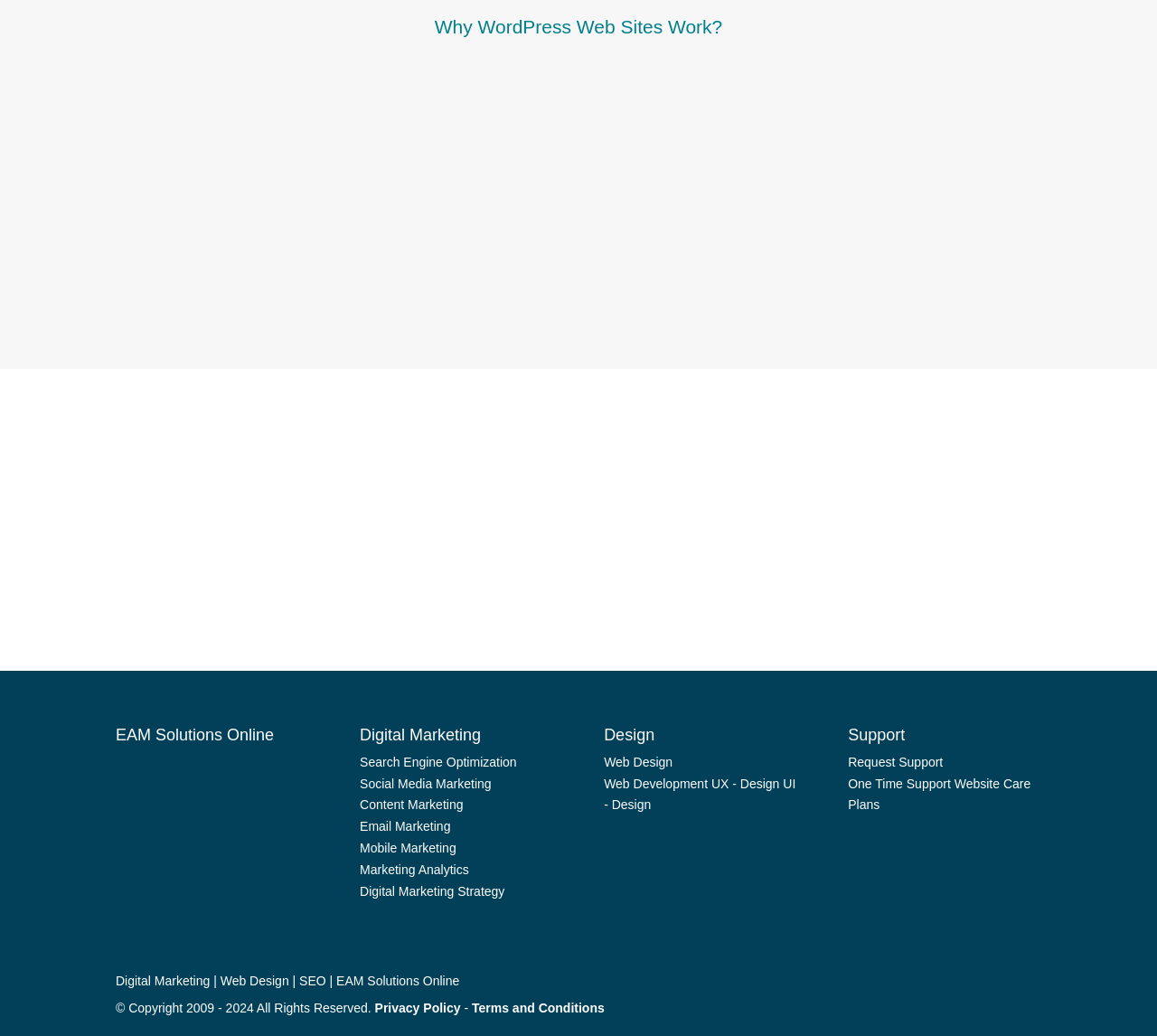Kindly provide the bounding box coordinates of the section you need to click on to fulfill the given instruction: "Learn about 'Search Engine Optimization'".

[0.311, 0.728, 0.447, 0.742]